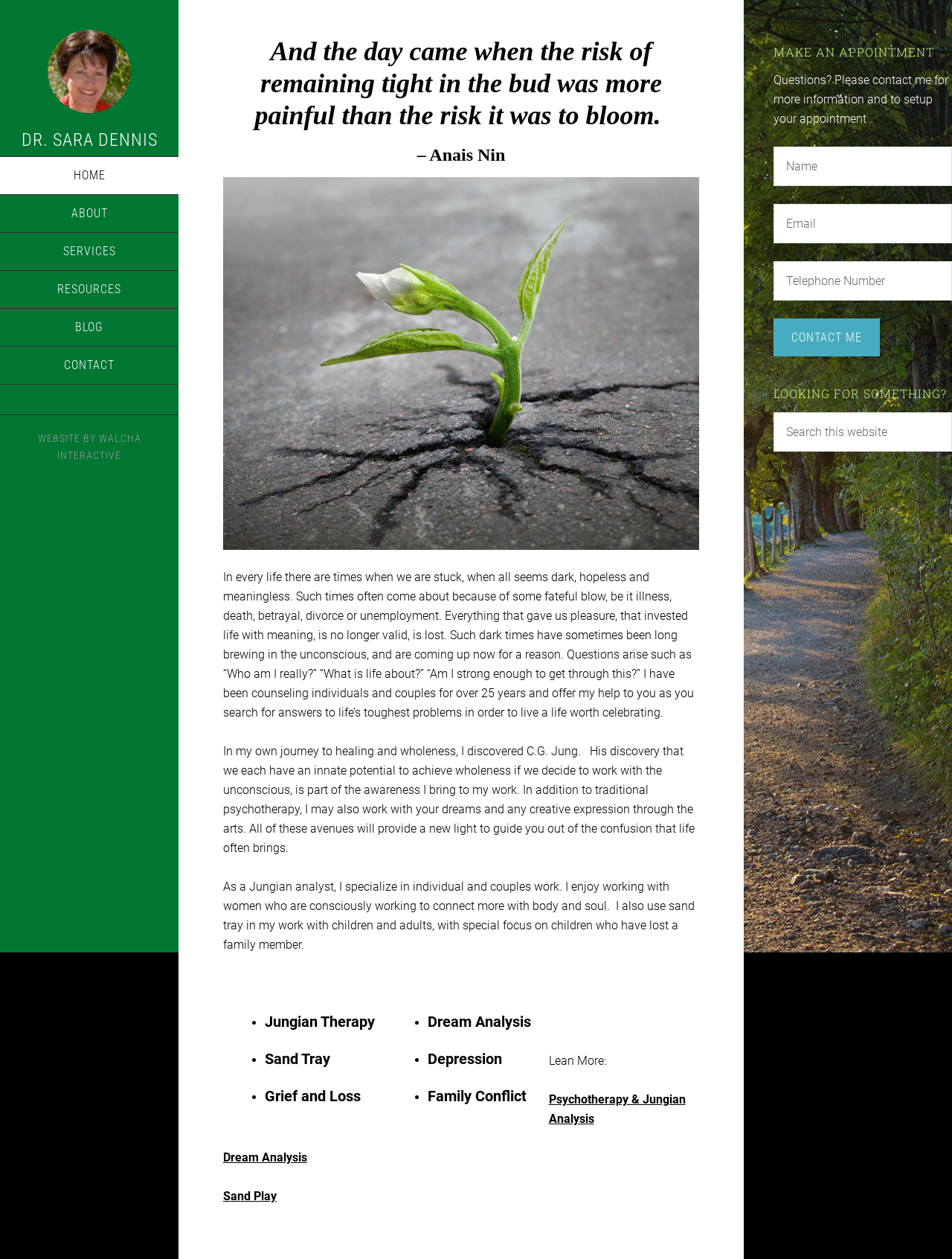Please find the bounding box for the UI element described by: "name="tel-508" placeholder="Telephone Number"".

[0.812, 0.208, 1.0, 0.239]